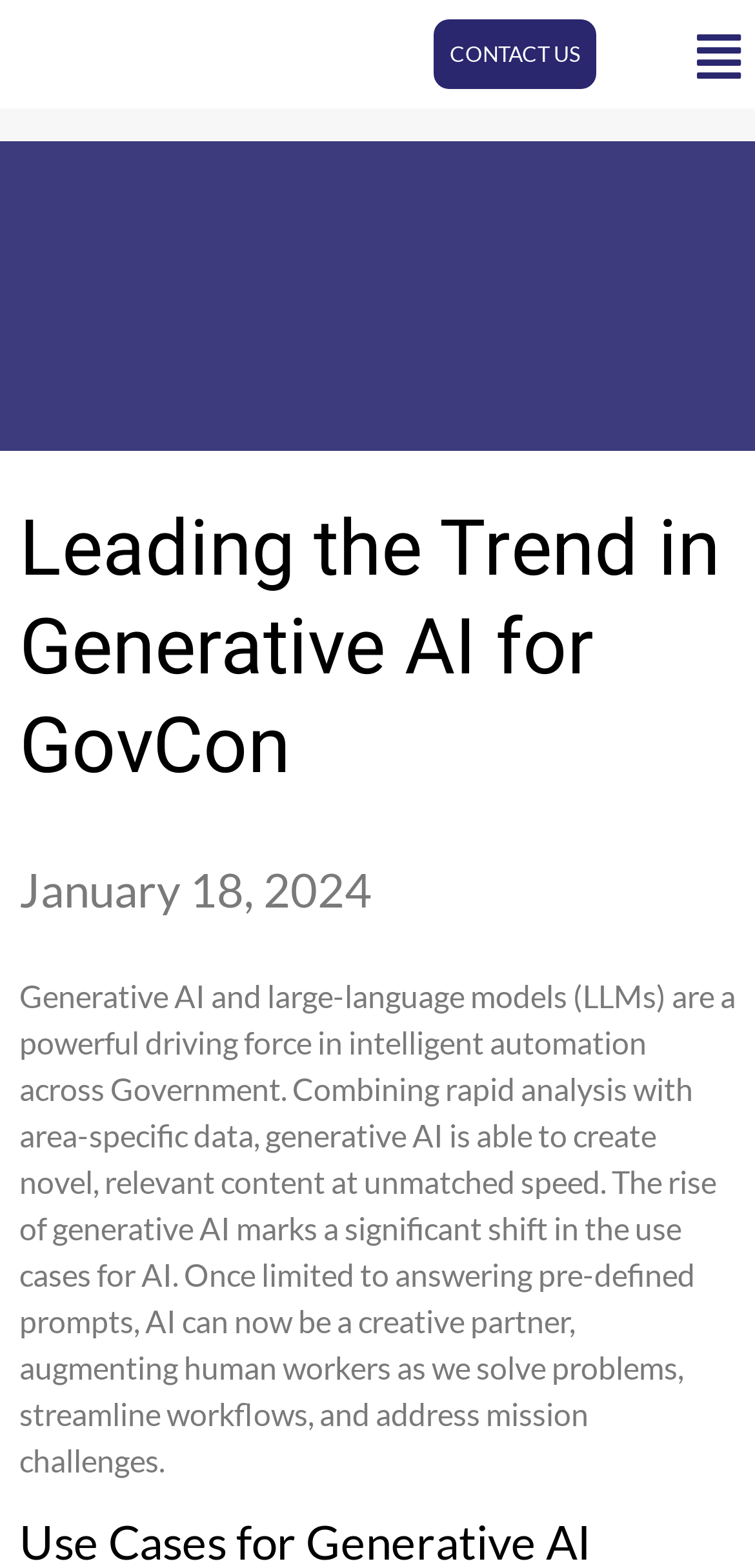Can you find and generate the webpage's heading?

Leading the Trend in Generative AI for GovCon